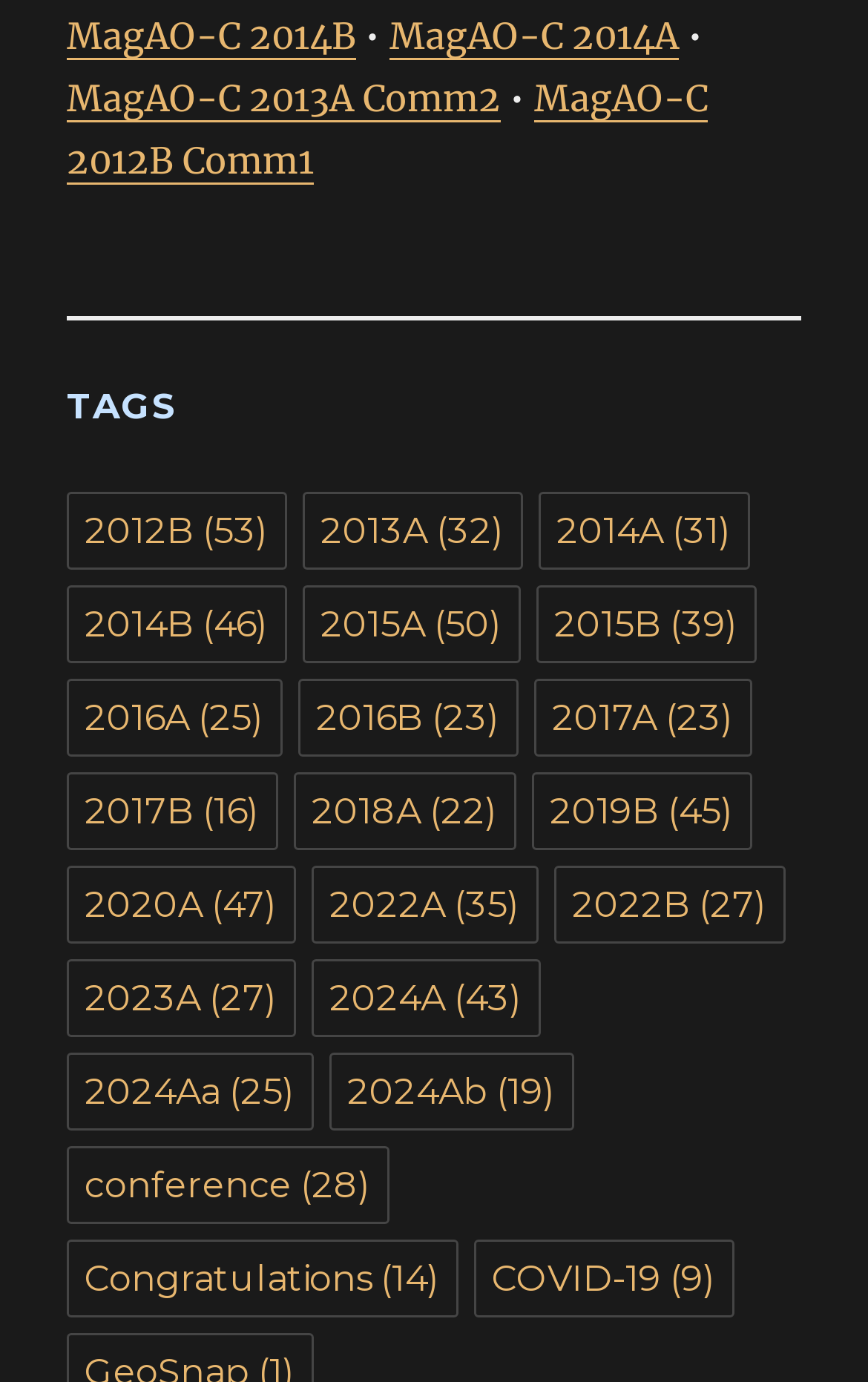Indicate the bounding box coordinates of the element that must be clicked to execute the instruction: "View 1 COMMENT". The coordinates should be given as four float numbers between 0 and 1, i.e., [left, top, right, bottom].

None